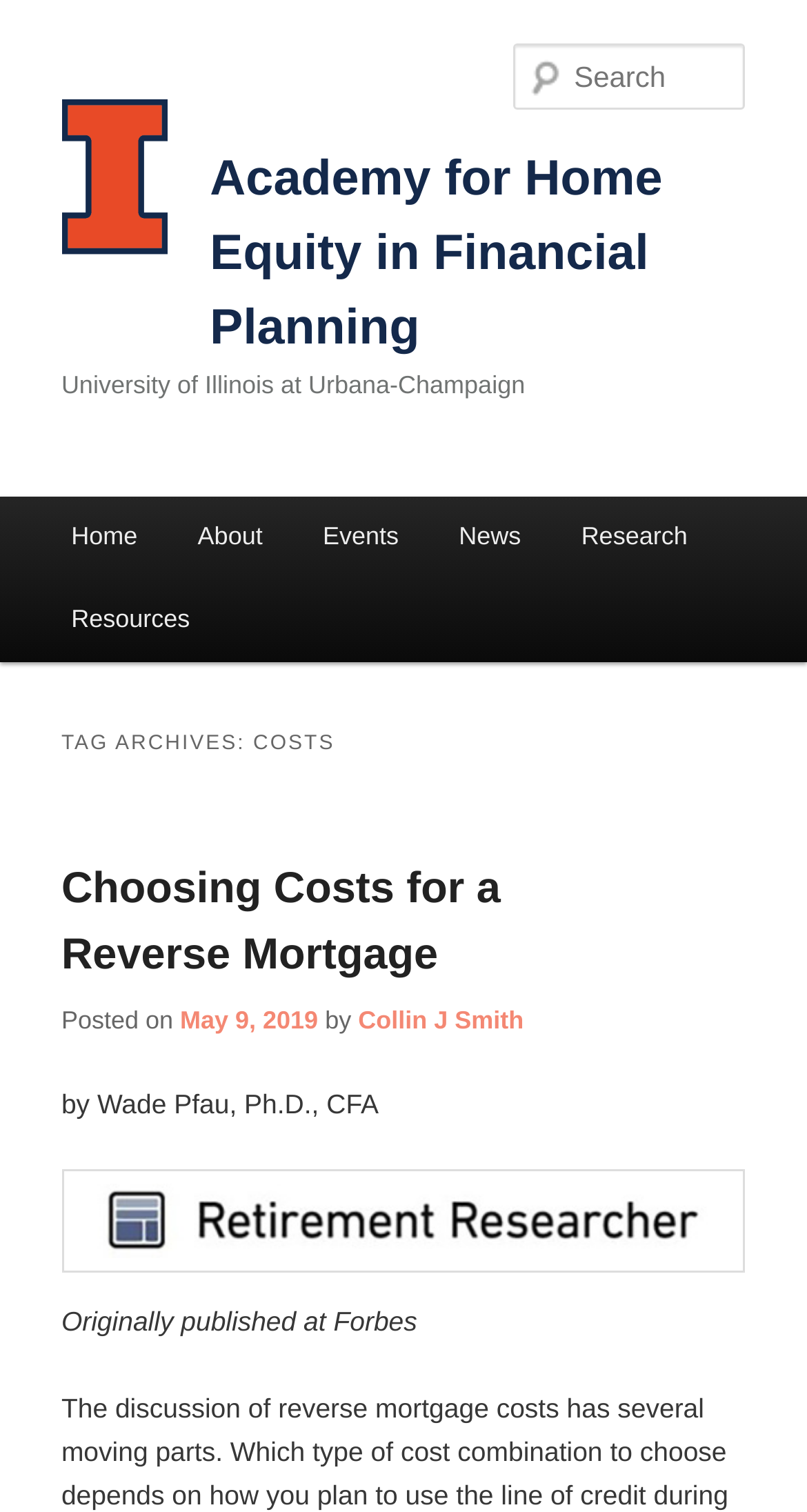Identify the bounding box coordinates for the region of the element that should be clicked to carry out the instruction: "Learn about the academy". The bounding box coordinates should be four float numbers between 0 and 1, i.e., [left, top, right, bottom].

[0.26, 0.1, 0.821, 0.235]